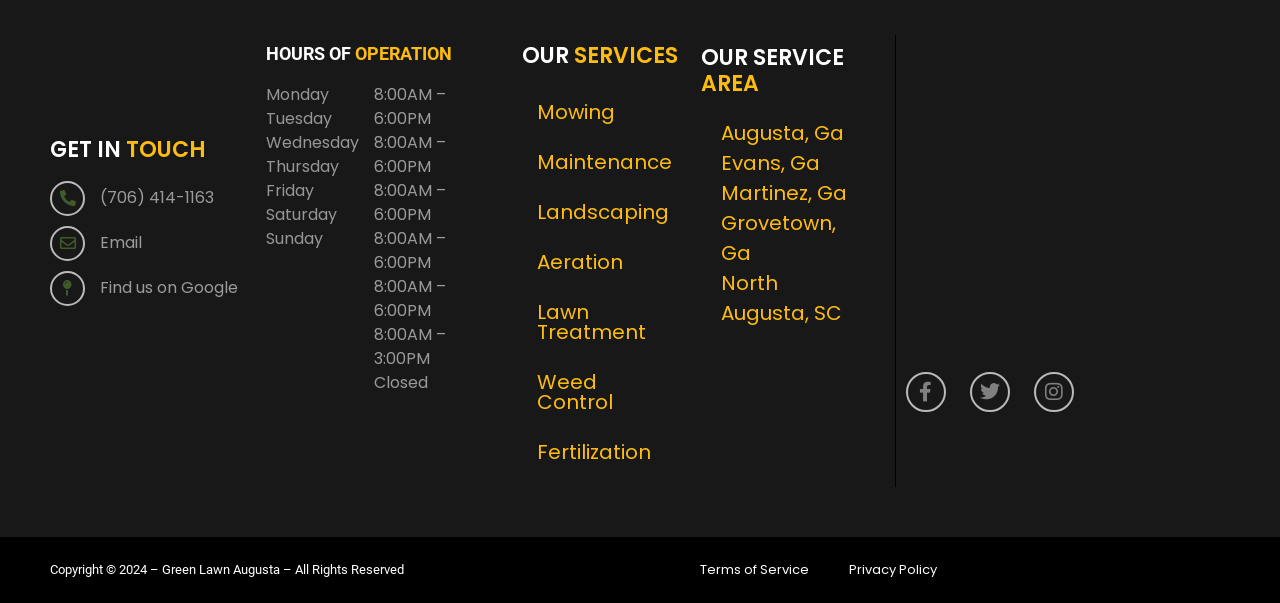Using the elements shown in the image, answer the question comprehensively: What is the phone number to contact?

I found the phone number by looking at the link element with the text '(706) 414-1163' which is located at the top of the webpage, below the 'GET IN TOUCH' text.